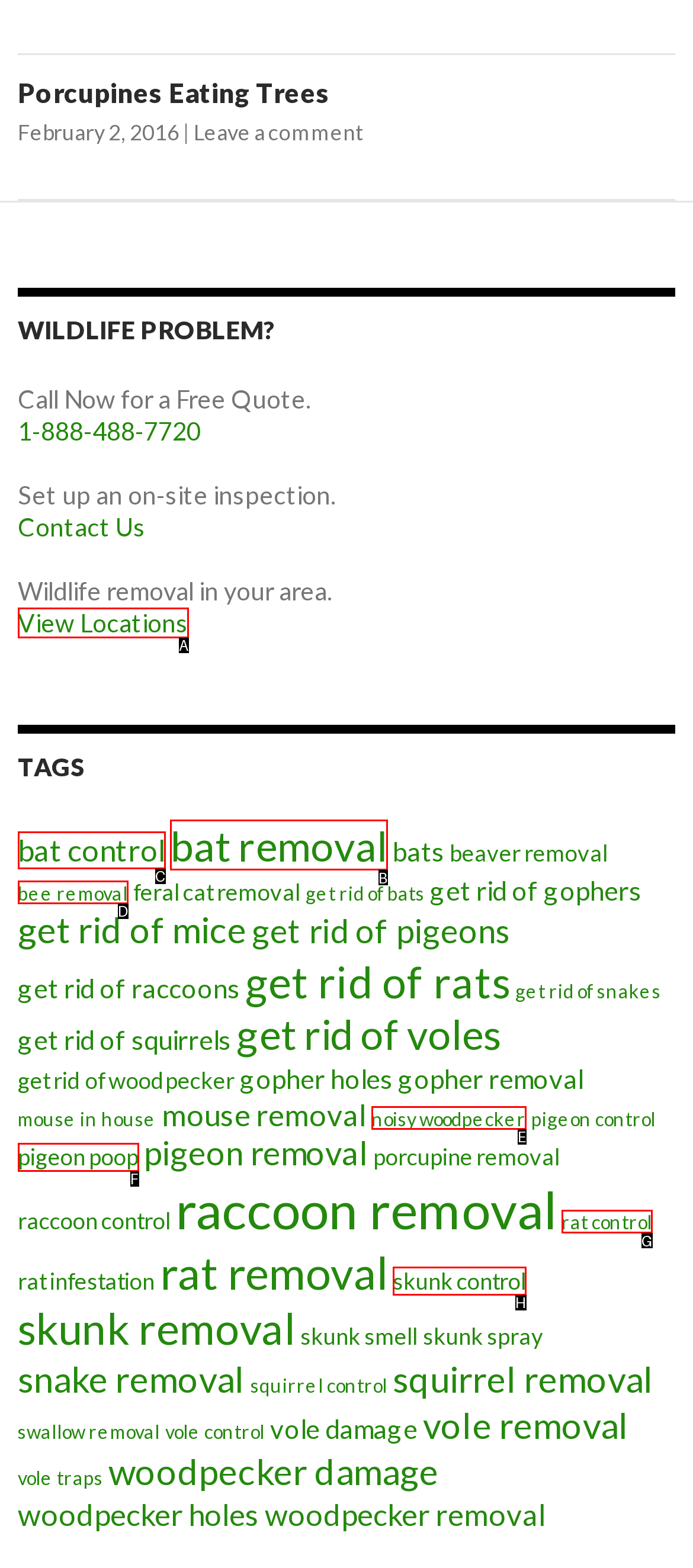Provide the letter of the HTML element that you need to click on to perform the task: Get rid of bats.
Answer with the letter corresponding to the correct option.

B